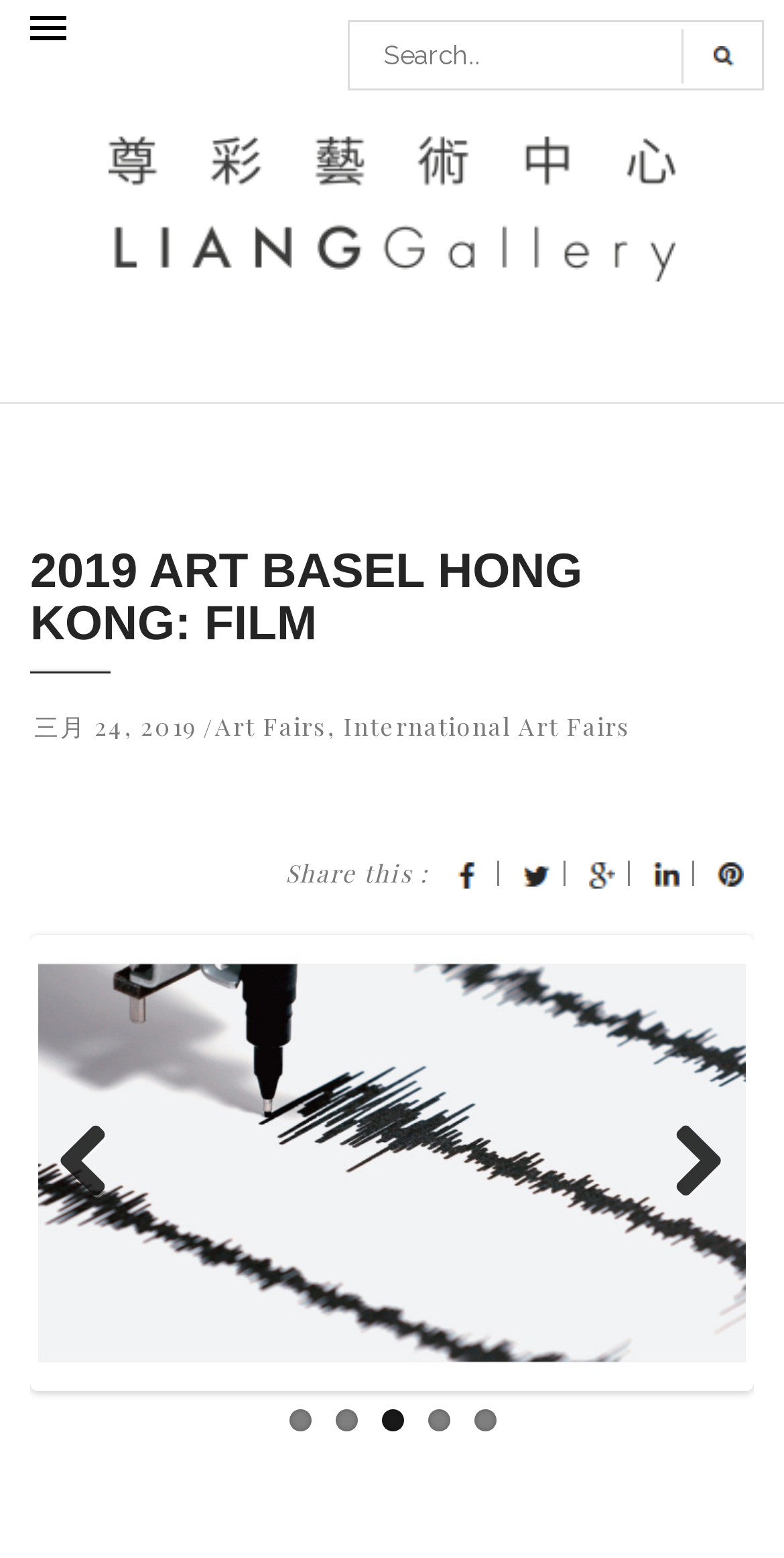What is the orientation of the separator element?
Look at the image and respond to the question as thoroughly as possible.

I found the separator element and checked its orientation, which is horizontal.